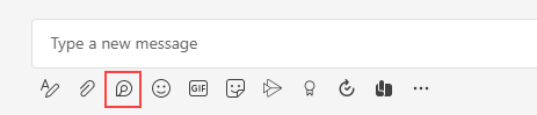What is the concept reinforced by this visual?
Based on the image, please offer an in-depth response to the question.

This visual reinforces the concept of shared productivity within Microsoft Teams, which is designed to streamline teamwork and improve project management by enabling team members to edit documents collaboratively in real-time and communicate effectively.